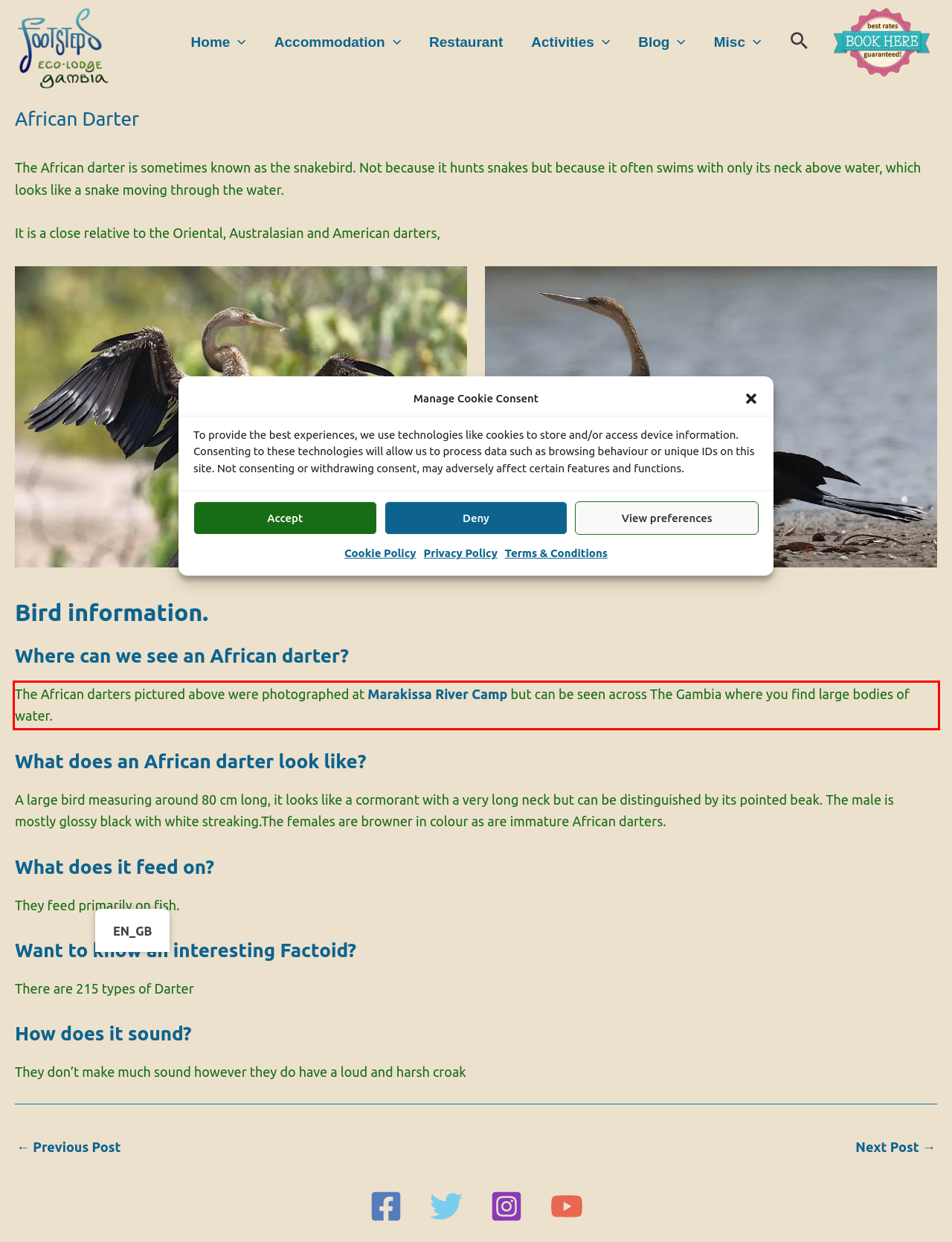With the given screenshot of a webpage, locate the red rectangle bounding box and extract the text content using OCR.

The African darters pictured above were photographed at Marakissa River Camp but can be seen across The Gambia where you find large bodies of water.